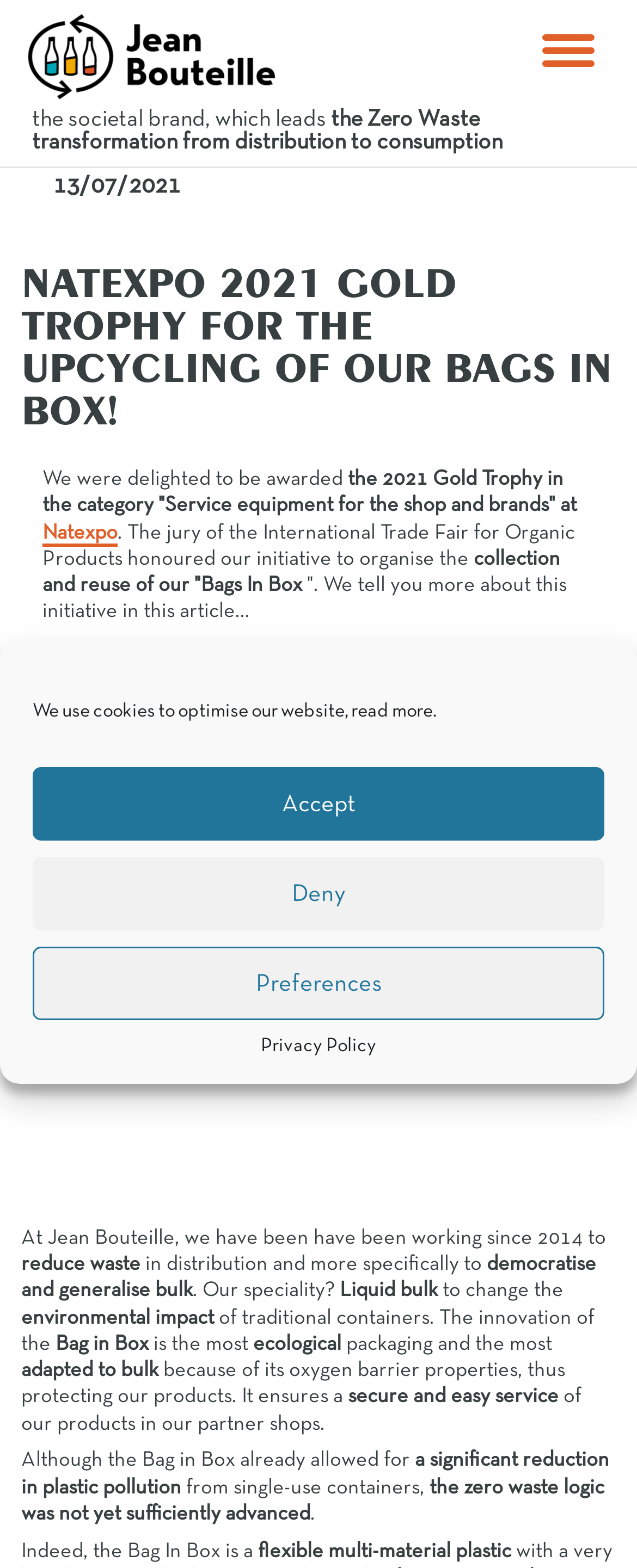Specify the bounding box coordinates of the area that needs to be clicked to achieve the following instruction: "Read more about cookies".

[0.551, 0.449, 0.679, 0.459]